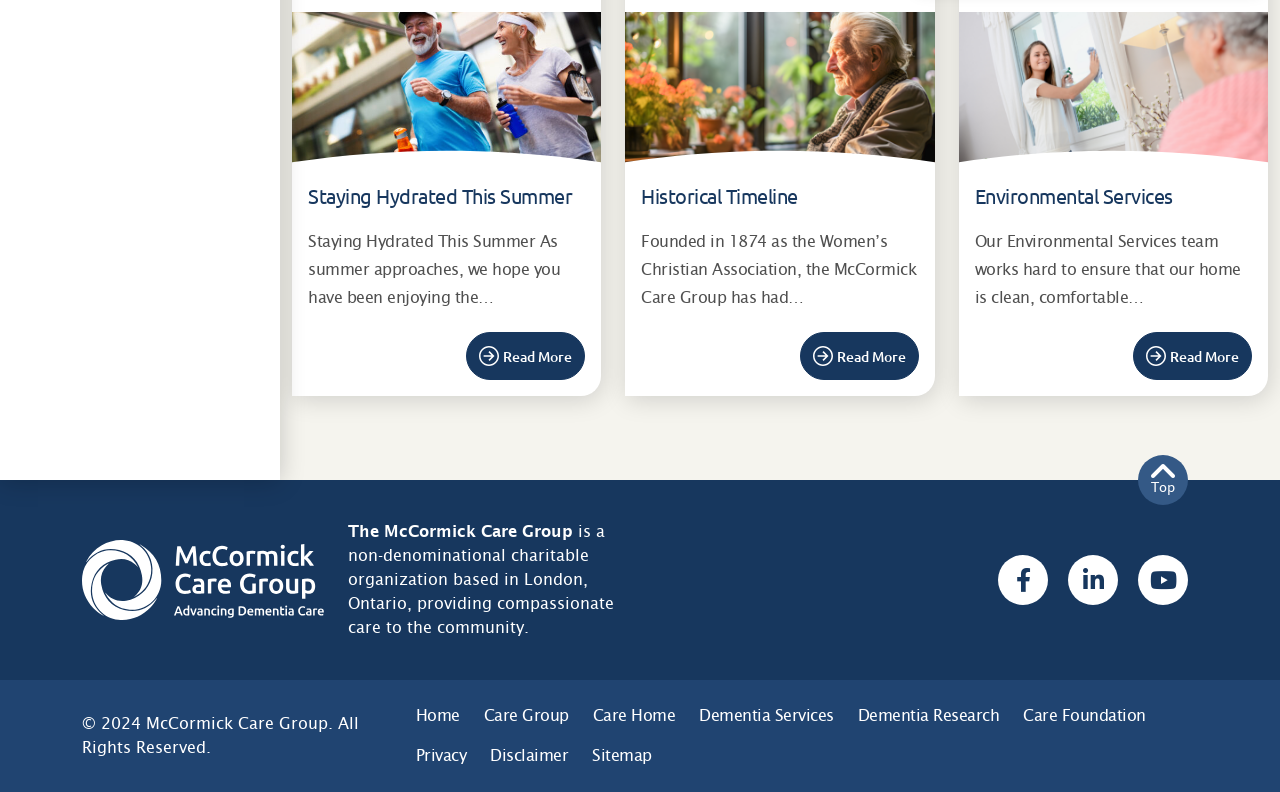Please identify the bounding box coordinates of the region to click in order to complete the task: "Explore Environmental Services". The coordinates must be four float numbers between 0 and 1, specified as [left, top, right, bottom].

[0.885, 0.42, 0.978, 0.48]